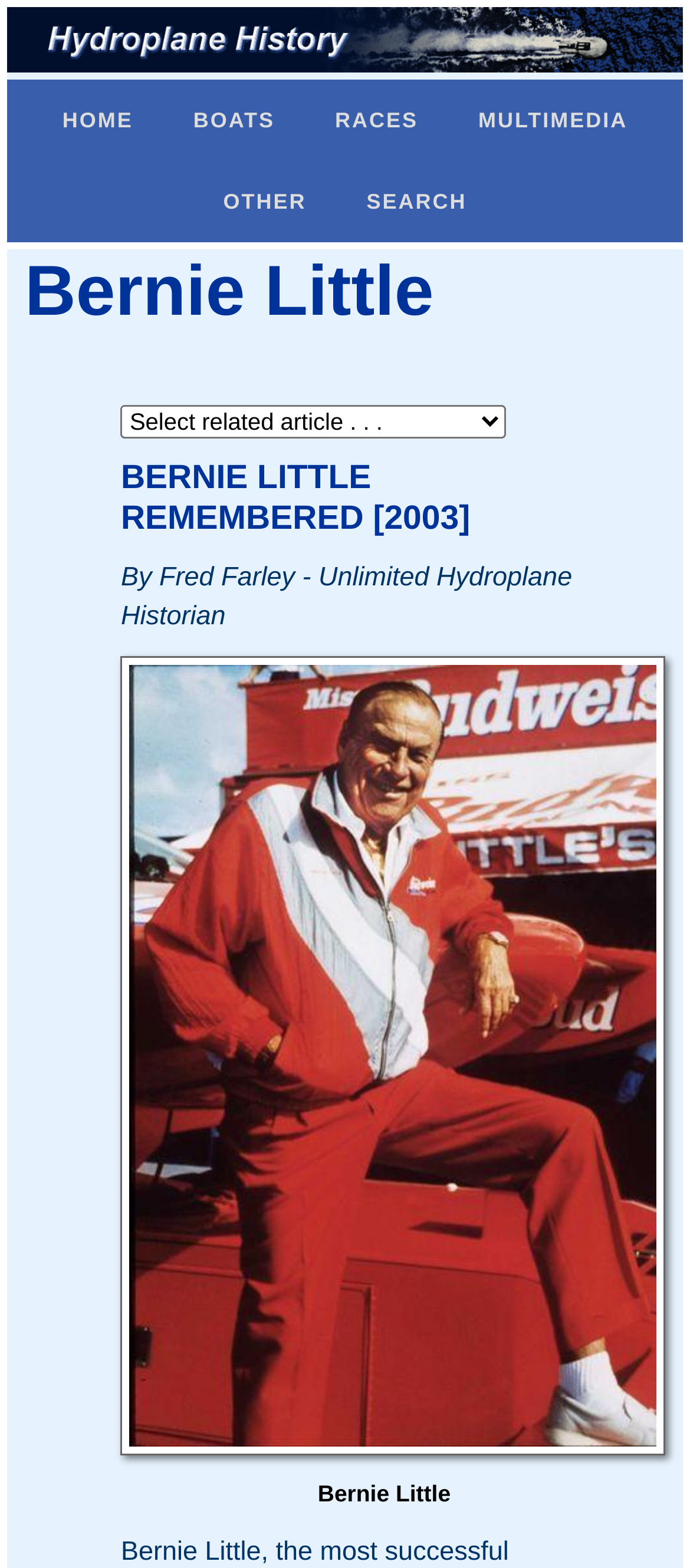What is the name of the person remembered?
Look at the image and respond to the question as thoroughly as possible.

The heading 'Bernie Little' and the image caption 'Bernie Little' suggest that the person being remembered is Bernie Little.